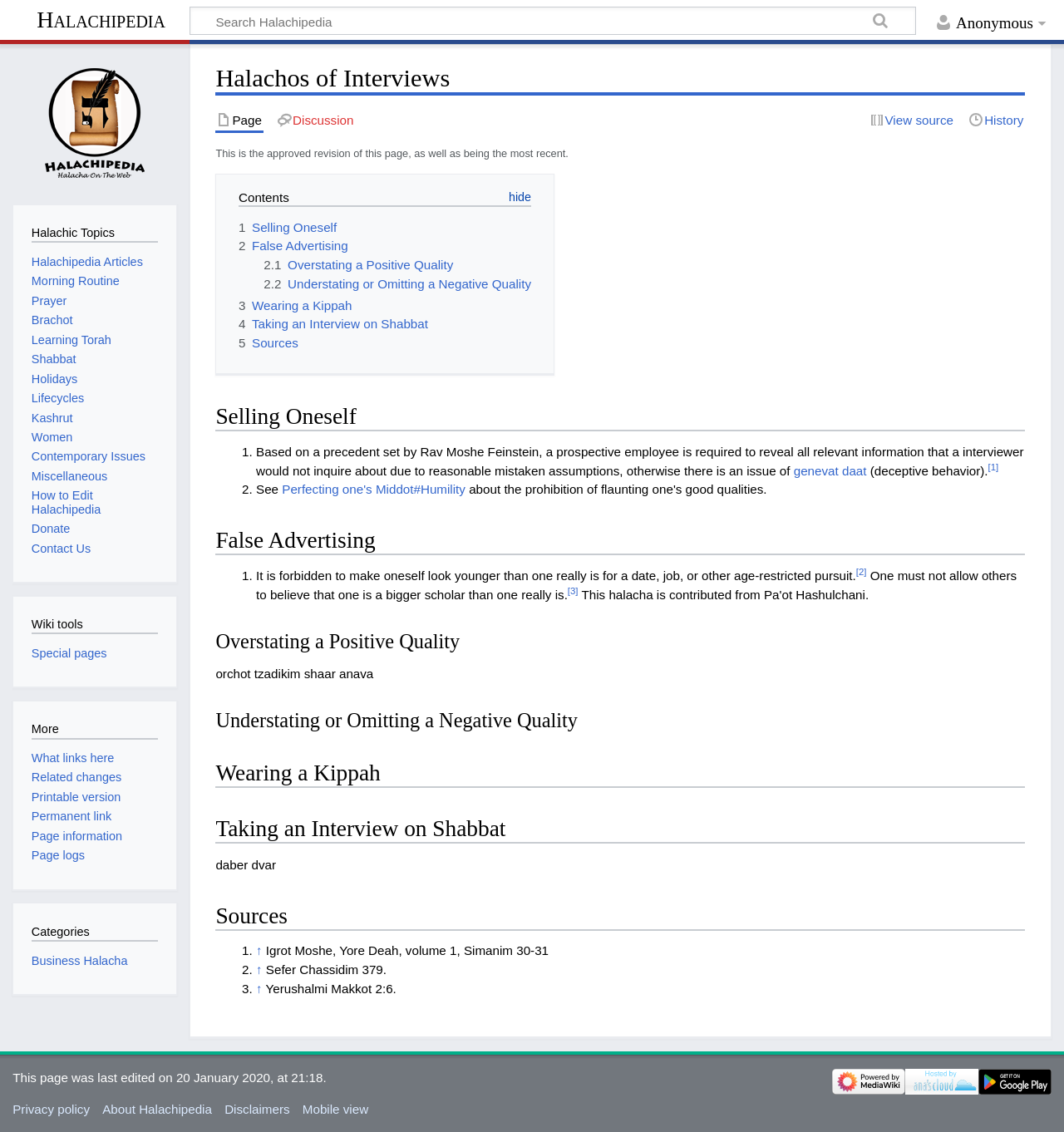What is the purpose of the search box?
Provide an in-depth and detailed answer to the question.

The search box is located at the top of the webpage with a placeholder text 'Search Halachipedia'. This suggests that the purpose of the search box is to allow users to search for specific topics or articles within the Halachipedia website.